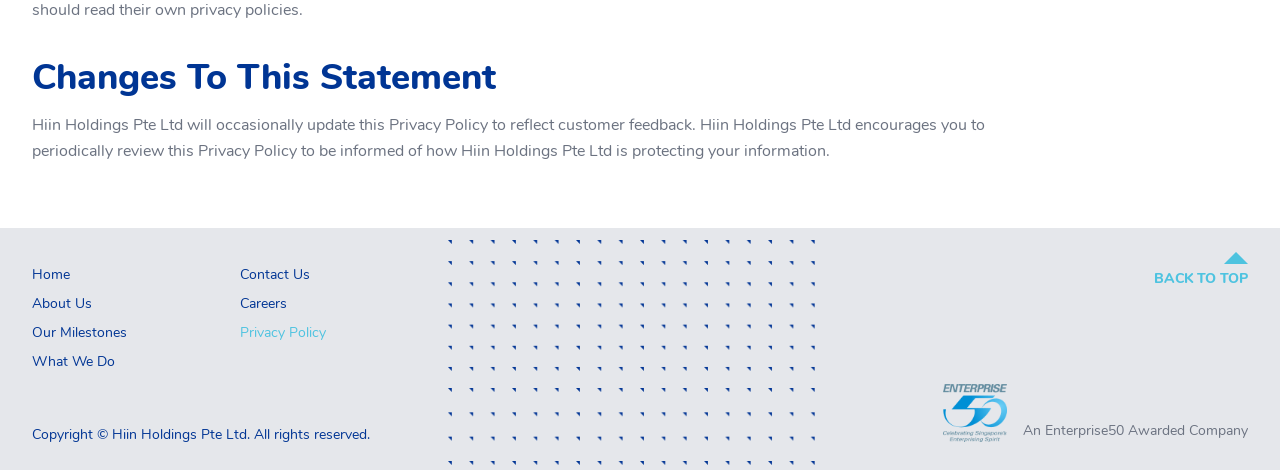Please specify the bounding box coordinates of the region to click in order to perform the following instruction: "go to home page".

[0.025, 0.563, 0.055, 0.603]